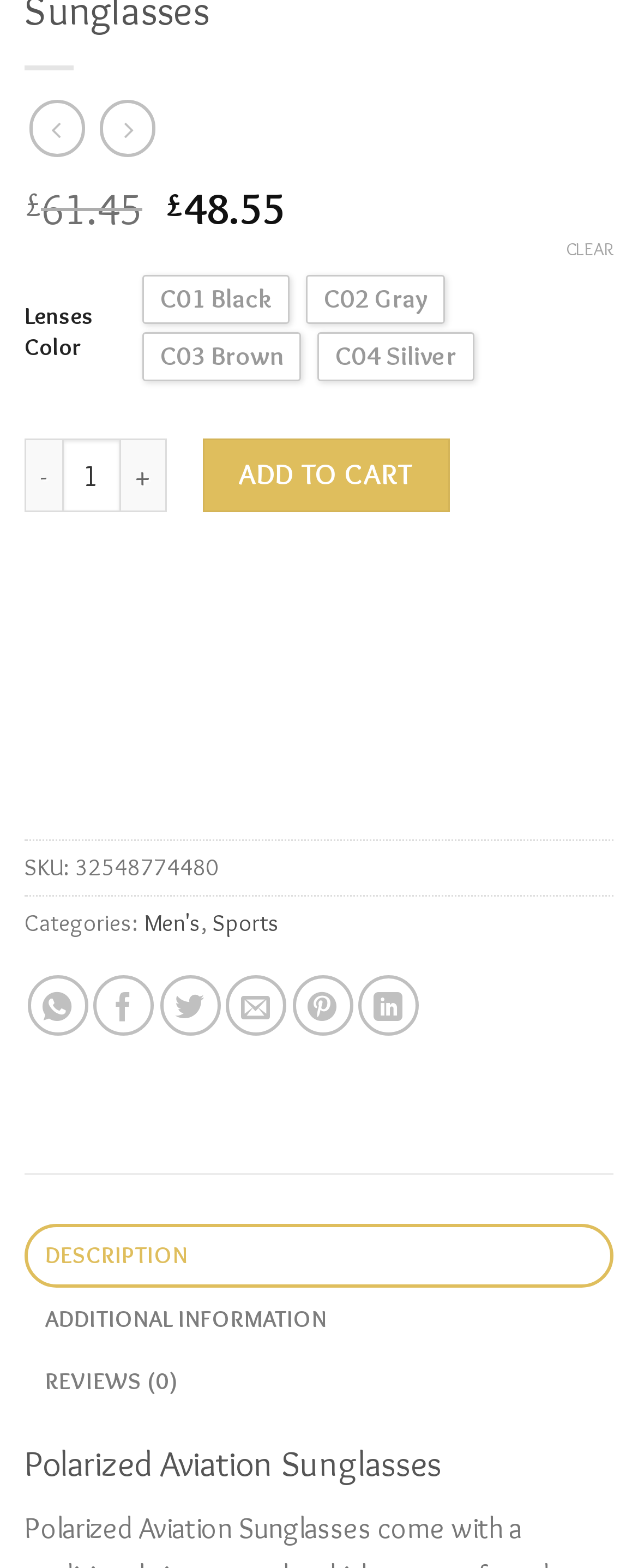Indicate the bounding box coordinates of the element that must be clicked to execute the instruction: "Click the '-' button to decrease the product quantity". The coordinates should be given as four float numbers between 0 and 1, i.e., [left, top, right, bottom].

[0.038, 0.28, 0.097, 0.327]